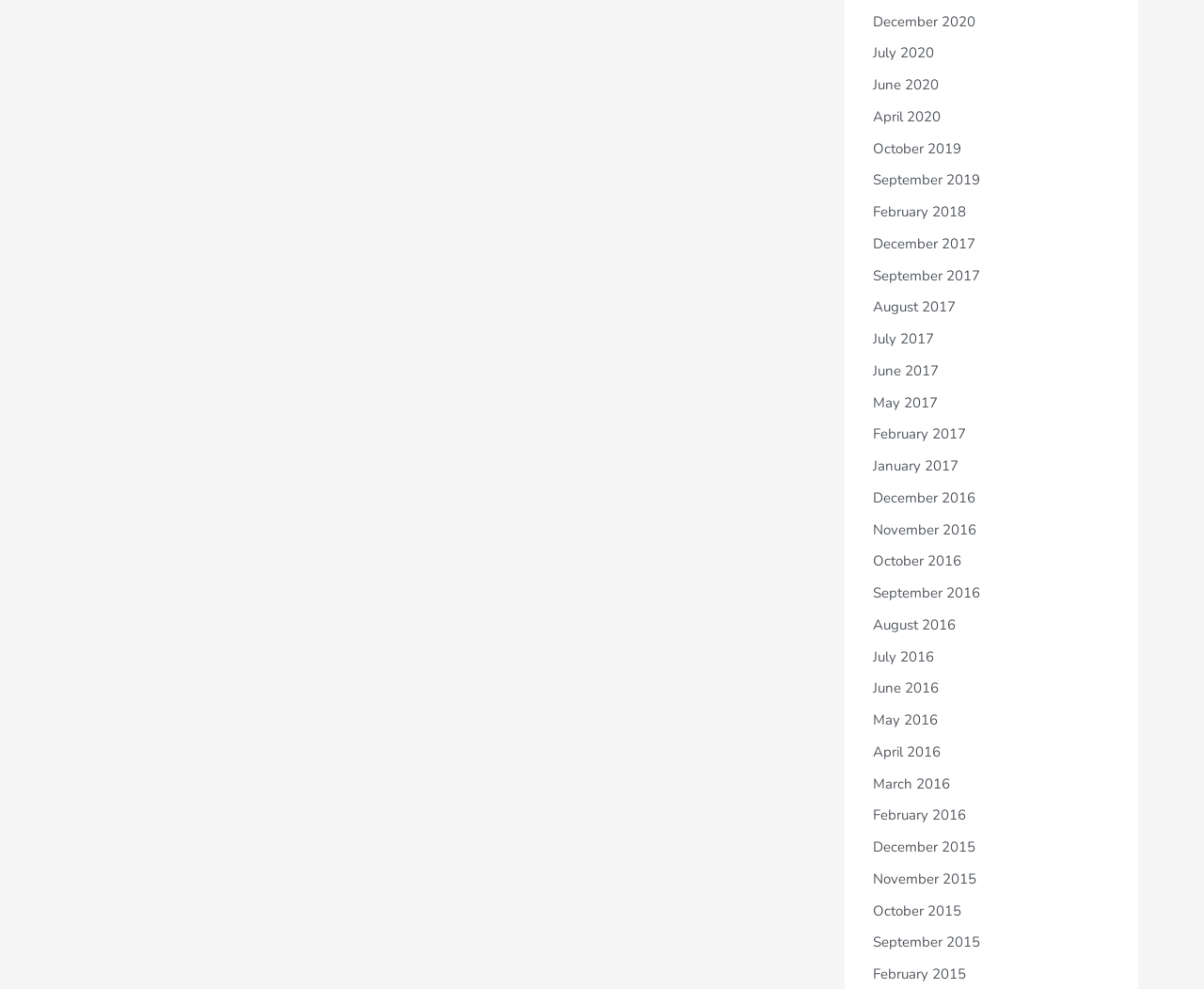Find the bounding box coordinates for the UI element whose description is: "September 2015". The coordinates should be four float numbers between 0 and 1, in the format [left, top, right, bottom].

[0.725, 0.943, 0.814, 0.962]